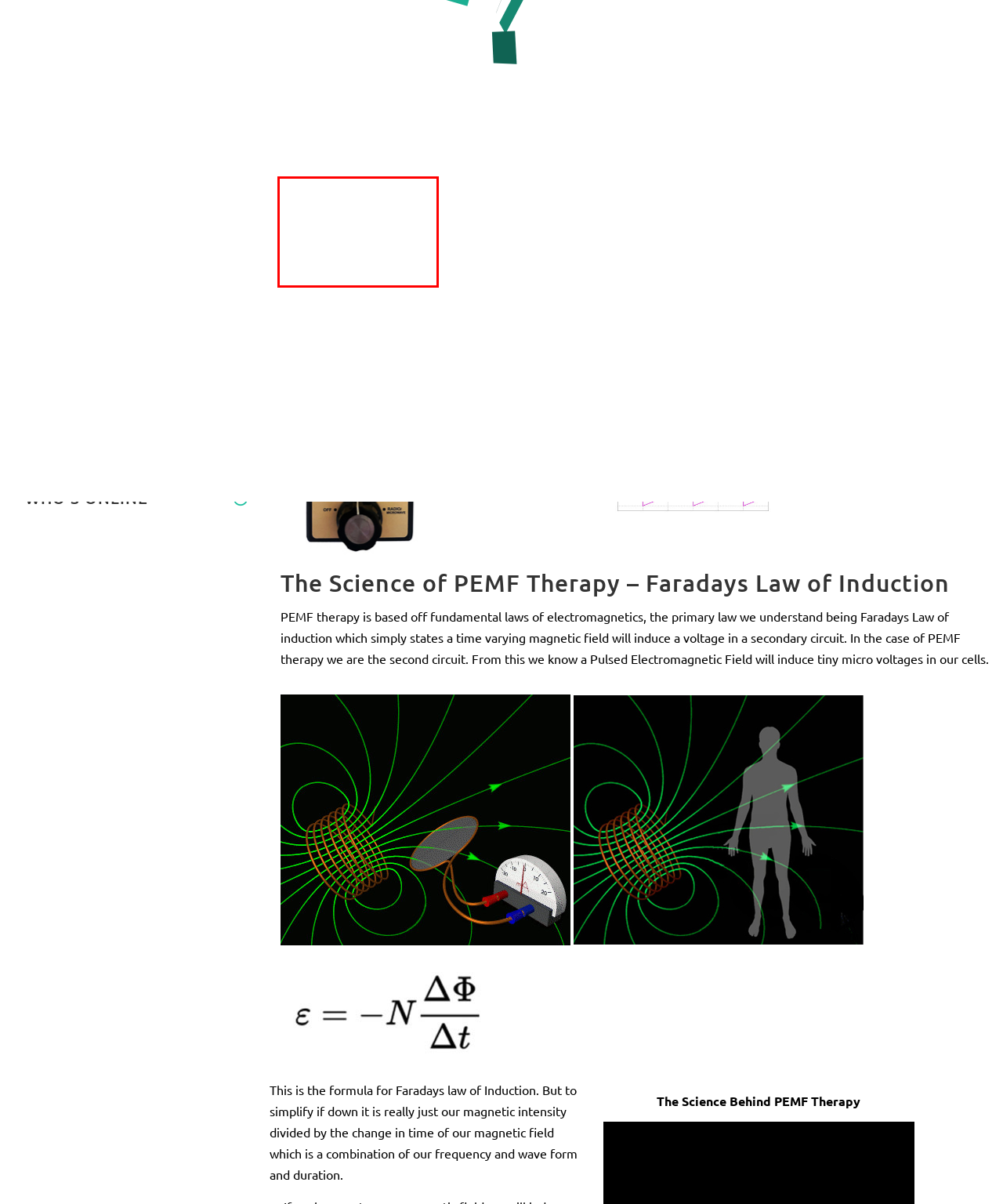Within the screenshot of the webpage, locate the red bounding box and use OCR to identify and provide the text content inside it.

Intensity- The strength of the magnetic field, we can measure this on a gauss meter in either gauss or tesla.